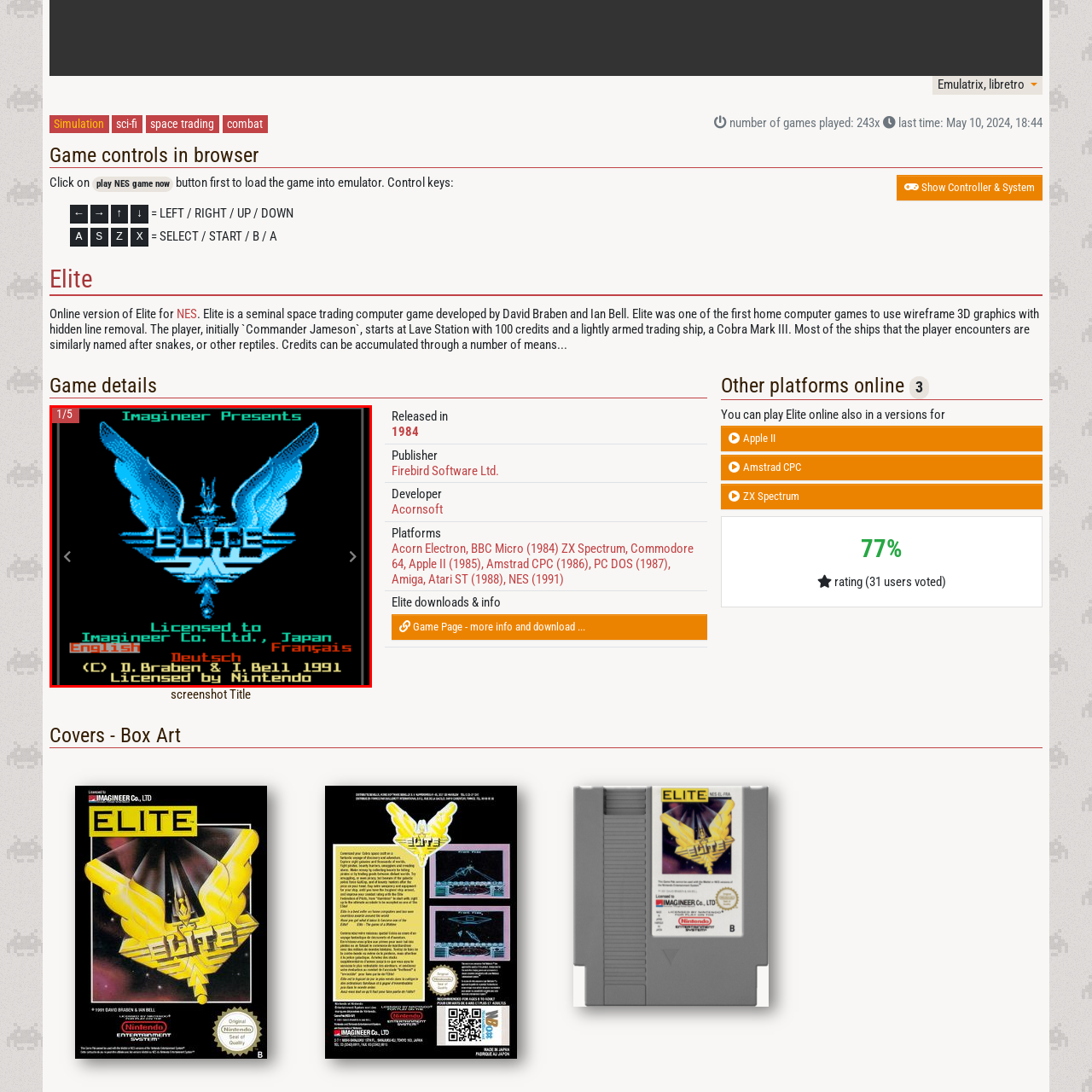How many language options are listed?
Focus on the red bounded area in the image and respond to the question with a concise word or phrase.

3